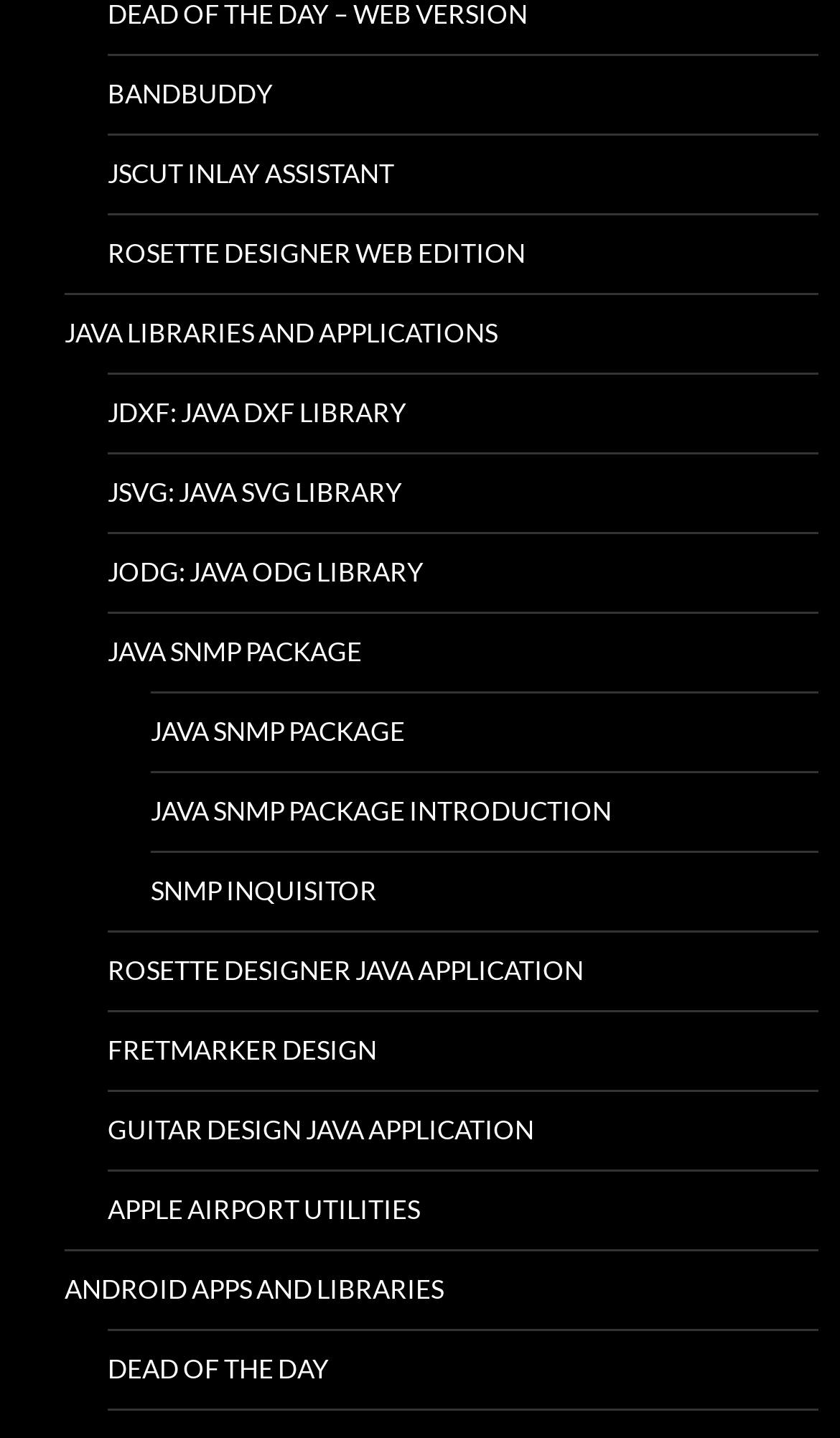Please predict the bounding box coordinates of the element's region where a click is necessary to complete the following instruction: "Read the company blog". The coordinates should be represented by four float numbers between 0 and 1, i.e., [left, top, right, bottom].

None